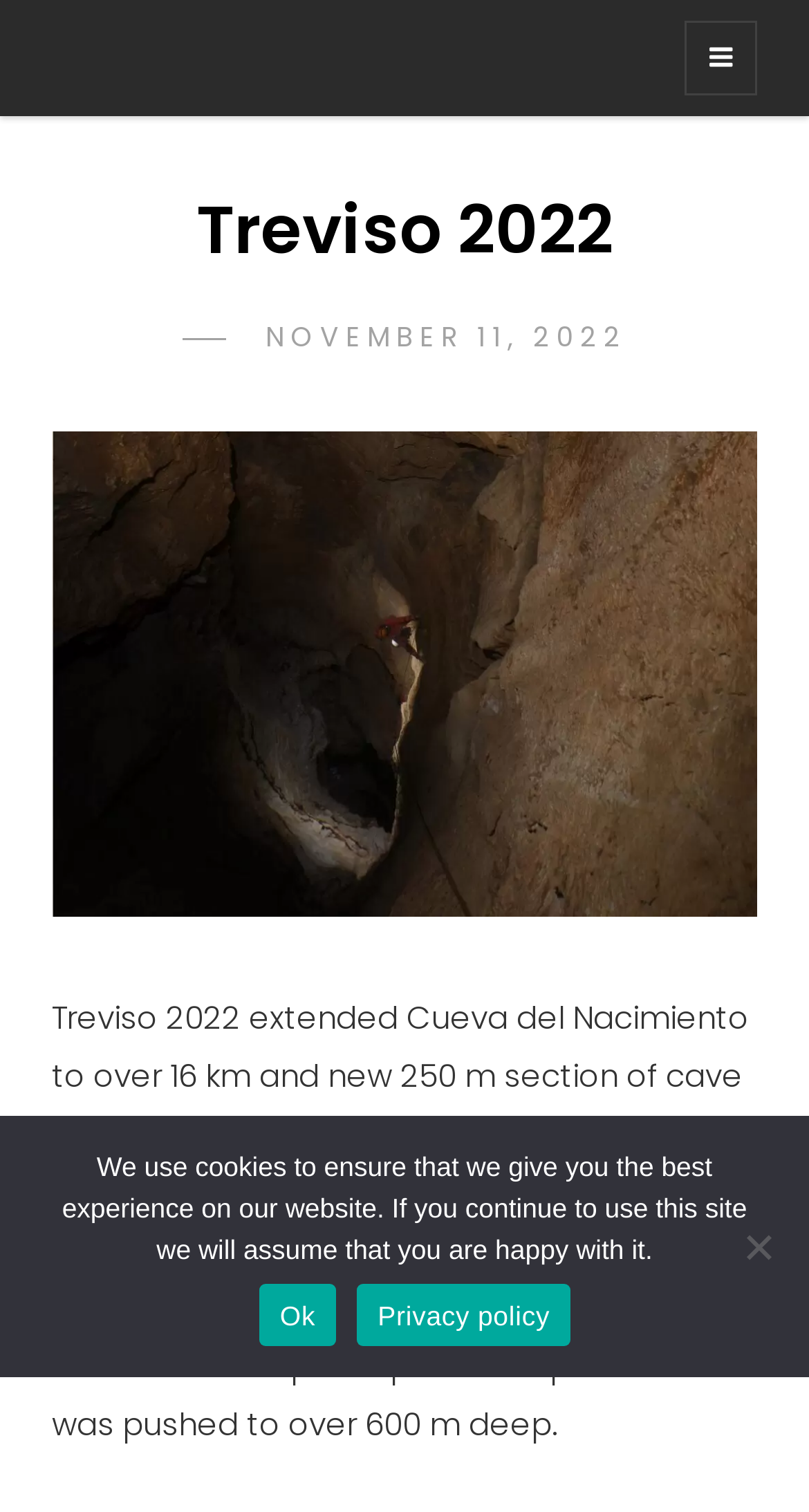What is the name of the foundation?
Look at the image and provide a short answer using one word or a phrase.

The Ghar Parau Foundation